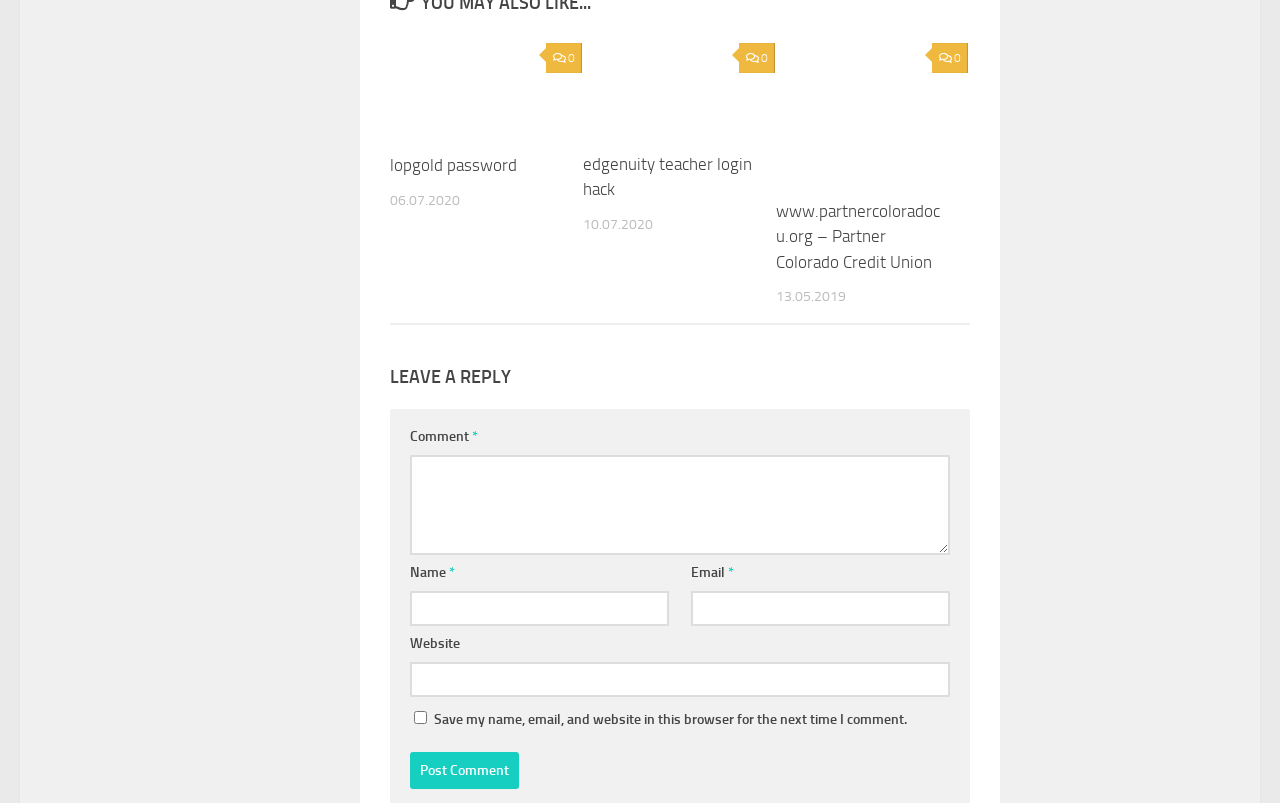Identify the bounding box coordinates of the section to be clicked to complete the task described by the following instruction: "Enter a comment". The coordinates should be four float numbers between 0 and 1, formatted as [left, top, right, bottom].

[0.32, 0.567, 0.742, 0.692]